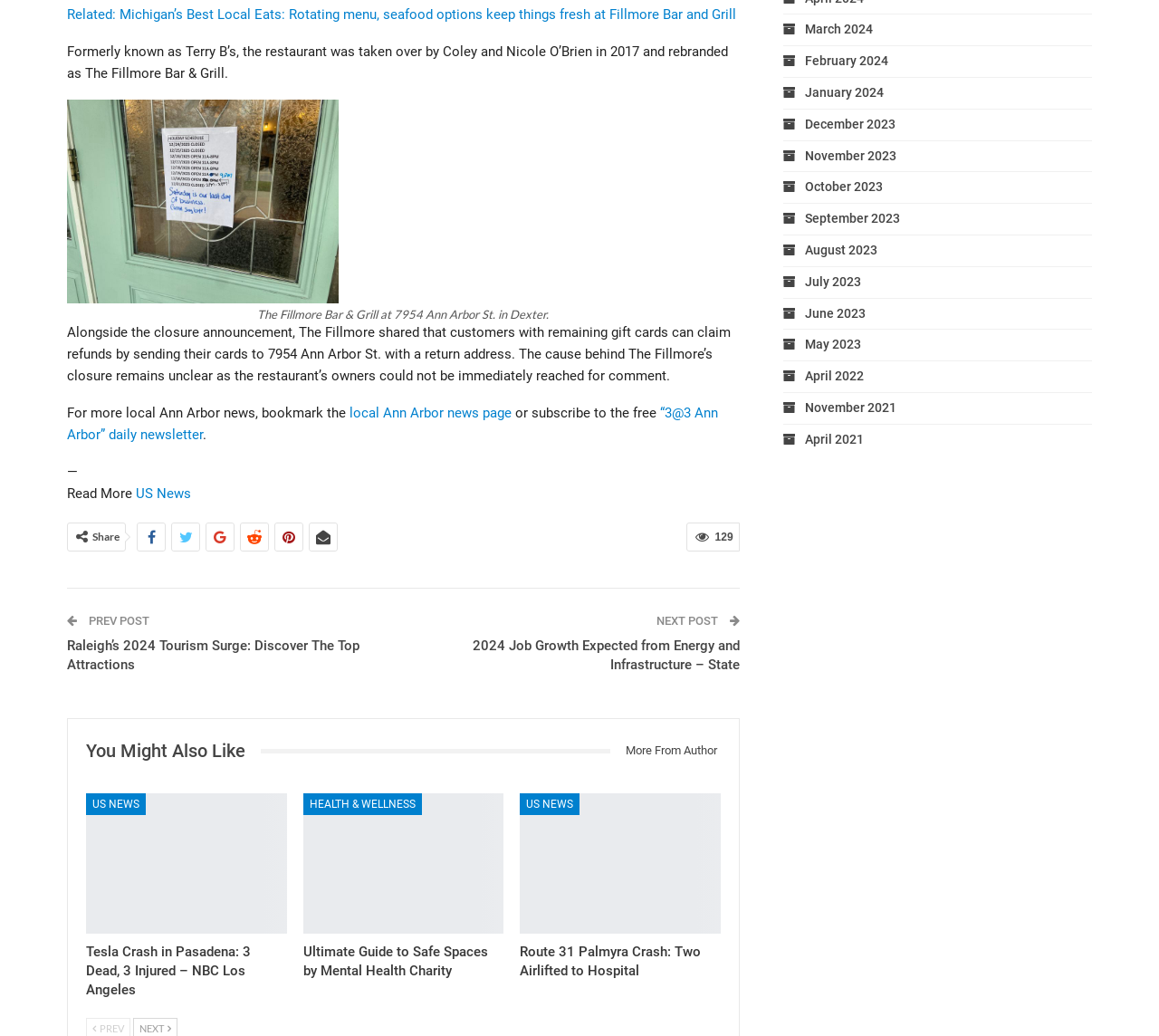Given the element description, predict the bounding box coordinates in the format (top-left x, top-left y, bottom-right x, bottom-right y), using floating point numbers between 0 and 1: August 2023

[0.675, 0.234, 0.757, 0.248]